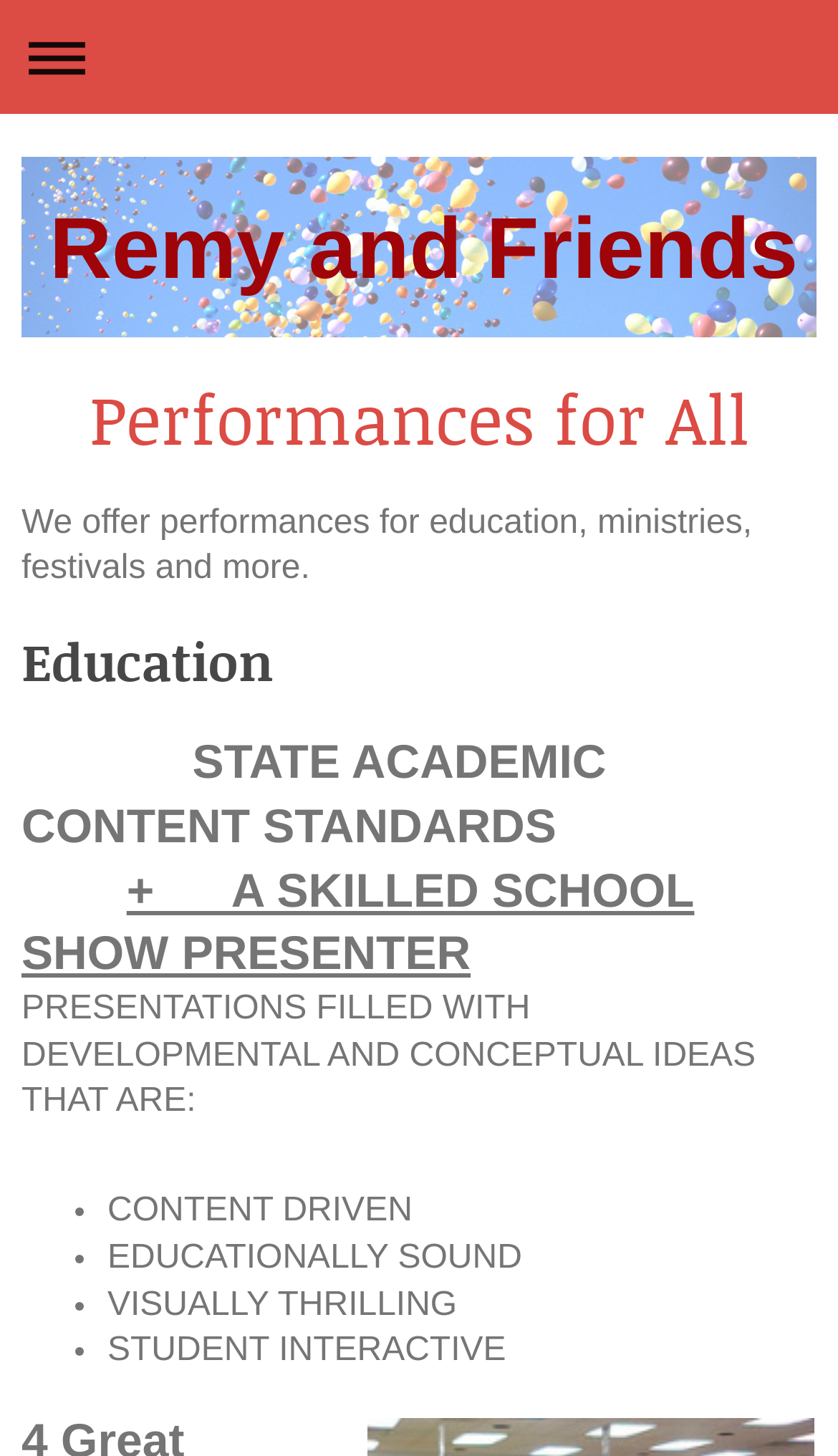What is the focus of Remy and Friends' school shows?
Answer with a single word or phrase by referring to the visual content.

State academic content standards